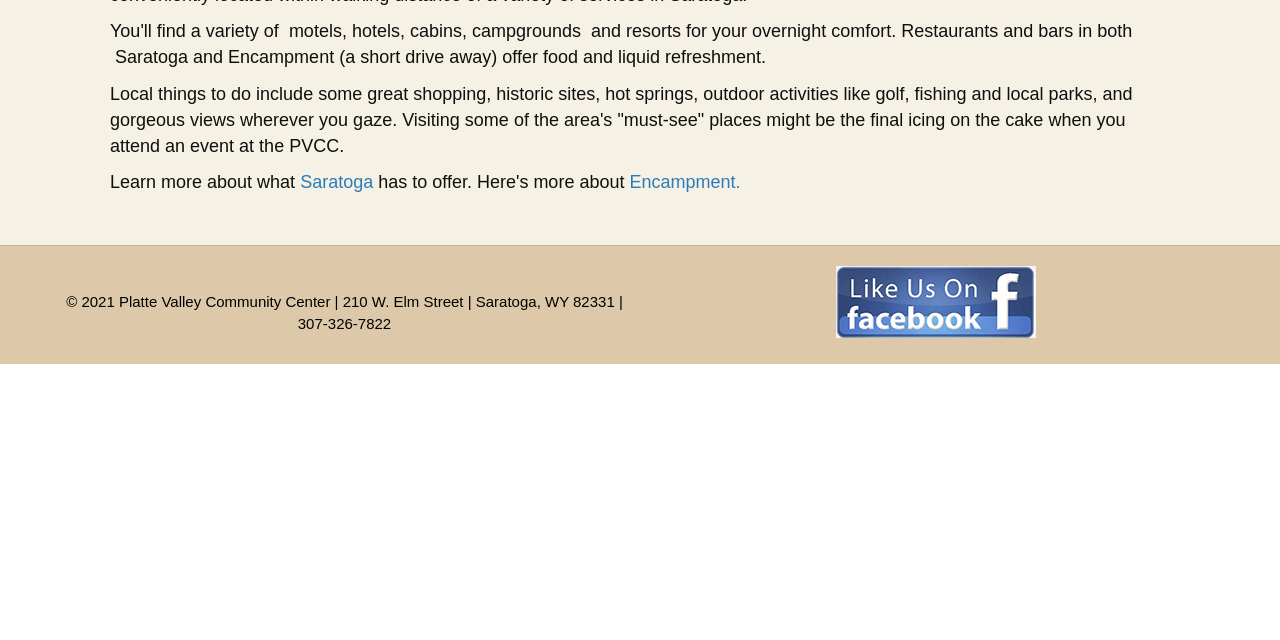Identify the bounding box coordinates for the UI element mentioned here: "alt="PVCC Facebook Page"". Provide the coordinates as four float values between 0 and 1, i.e., [left, top, right, bottom].

[0.653, 0.46, 0.809, 0.481]